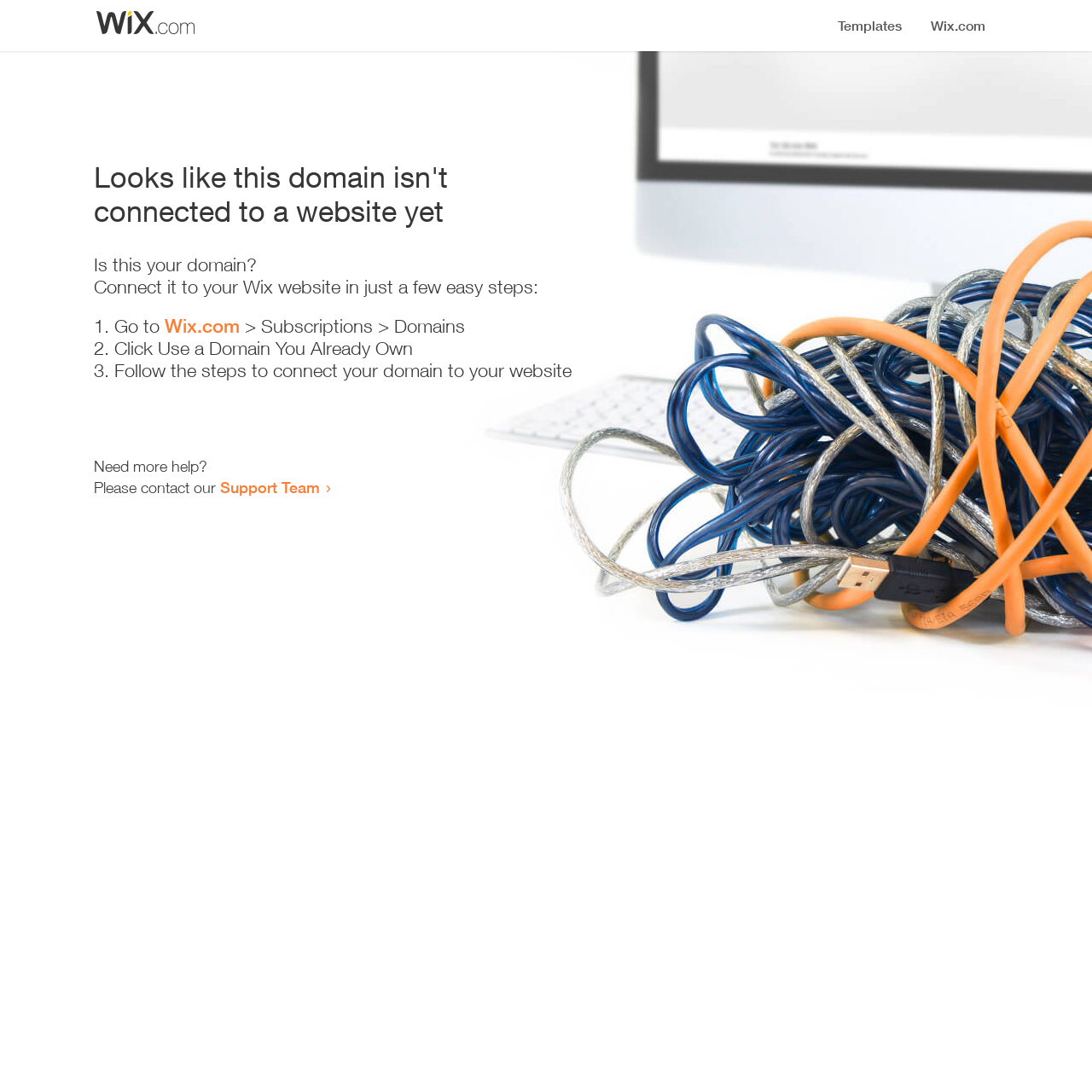What is the current status of the domain?
Provide a detailed and extensive answer to the question.

Based on the heading 'Looks like this domain isn't connected to a website yet', it is clear that the domain is not currently connected to a website.